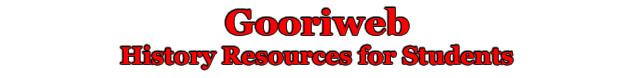What type of information does the Gooriweb website provide?
Utilize the information in the image to give a detailed answer to the question.

The title 'Gooriweb' and the subtitle 'History Resources for Students' indicate that the website provides historical information and resources, which is the primary focus of the website.